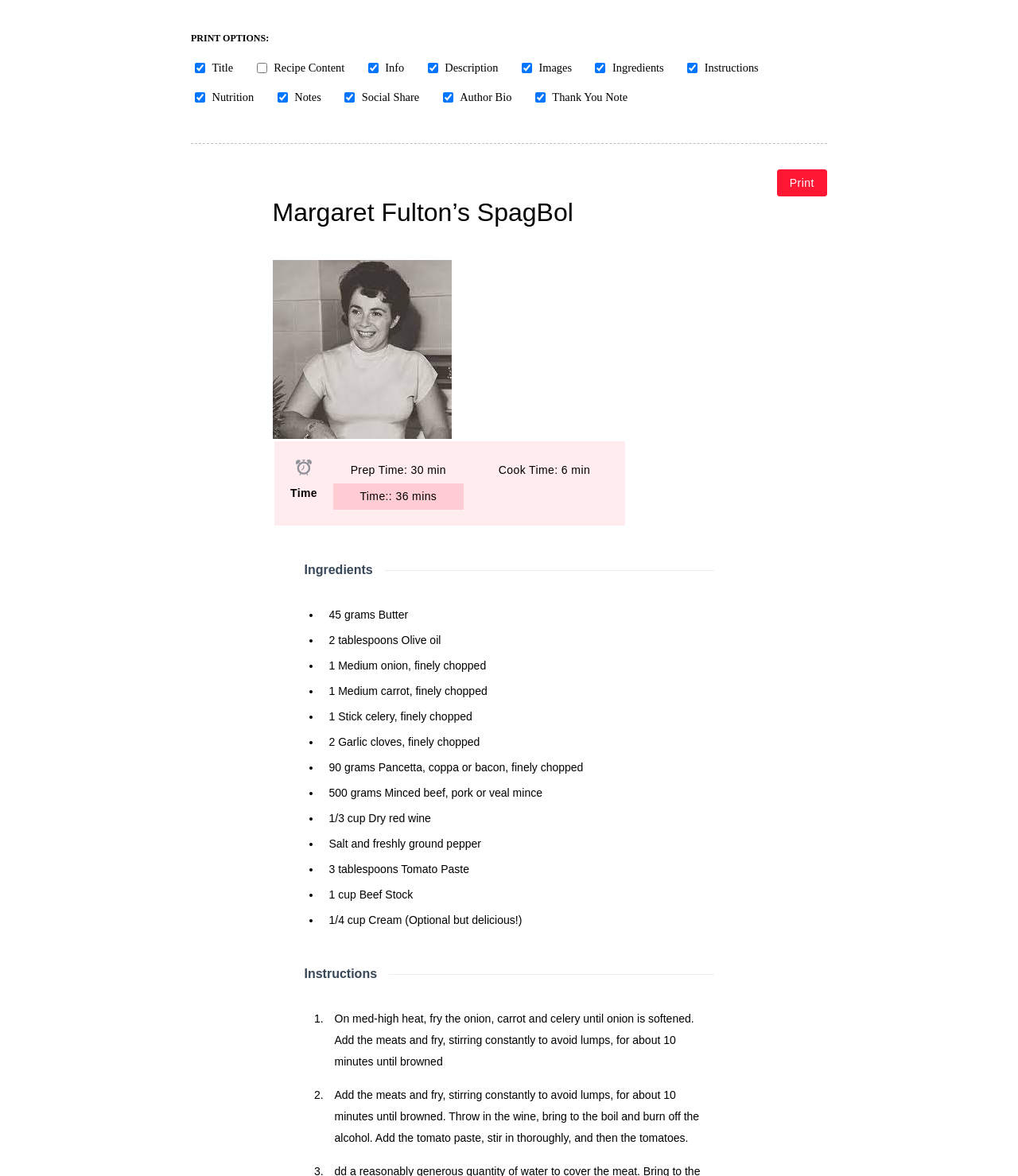By analyzing the image, answer the following question with a detailed response: How many ingredients are listed?

The ingredients are listed in a bullet point format, and I counted 14 list markers ('•') which indicate the start of each ingredient. Therefore, there are 14 ingredients listed.